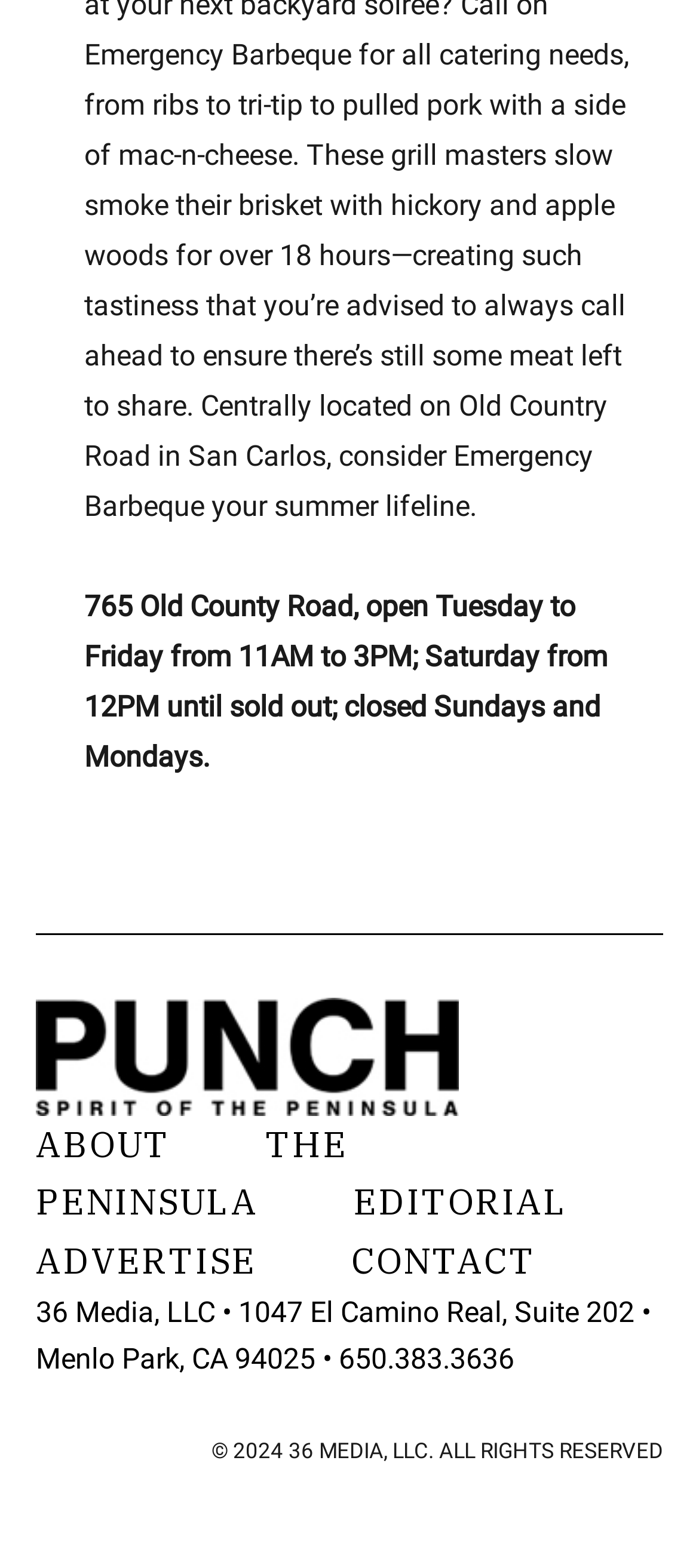What is the phone number of the business?
Offer a detailed and full explanation in response to the question.

The phone number of the business can be found in the static text element at the bottom of the webpage, which states '36 Media, LLC • 1047 El Camino Real, Suite 202 • Menlo Park, CA 94025 • 650.383.3636'.